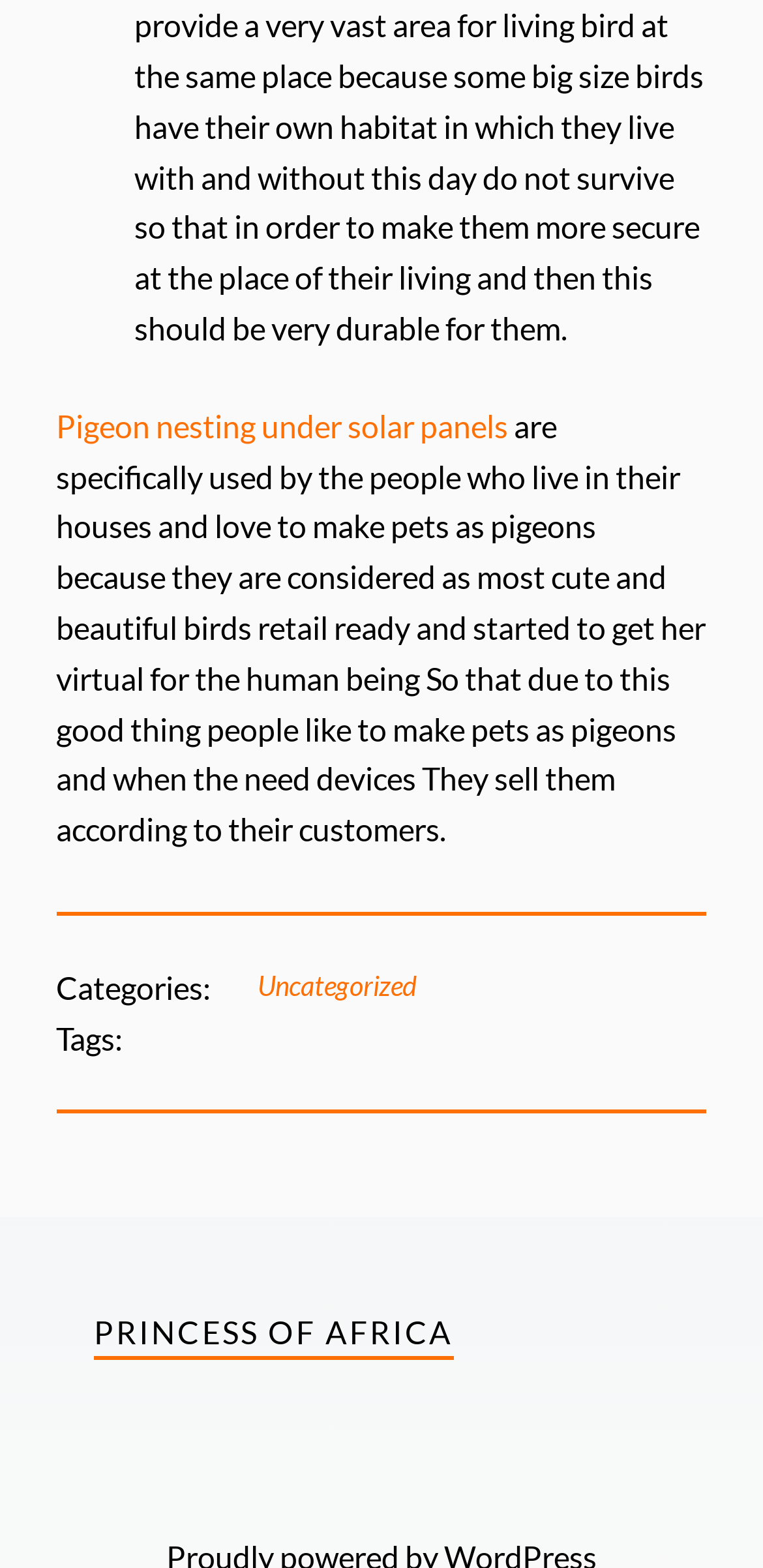Please use the details from the image to answer the following question comprehensively:
What is the orientation of the second separator?

The second separator element has an orientation of 'horizontal', which means it is a horizontal separator.